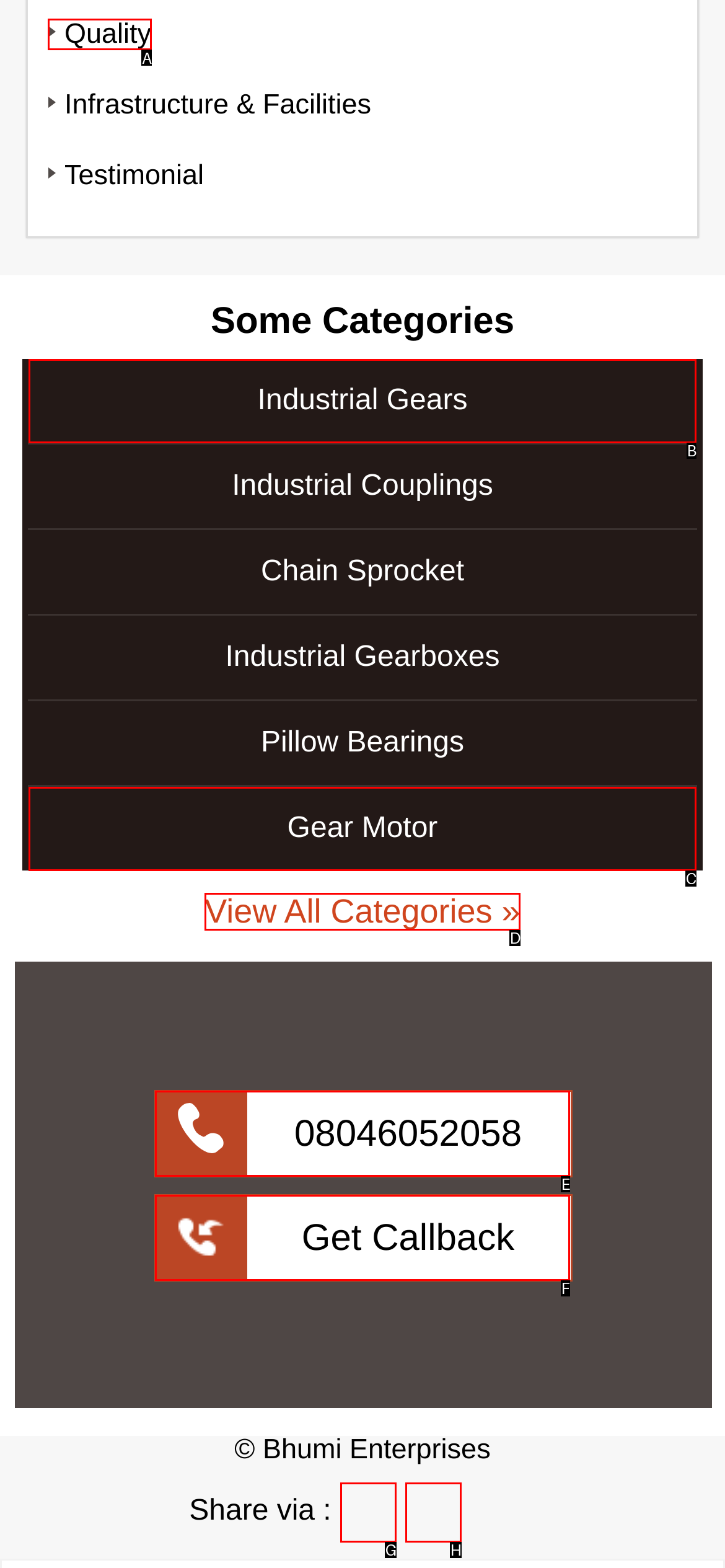Select the letter of the UI element you need to click to complete this task: Click on Quality link.

A